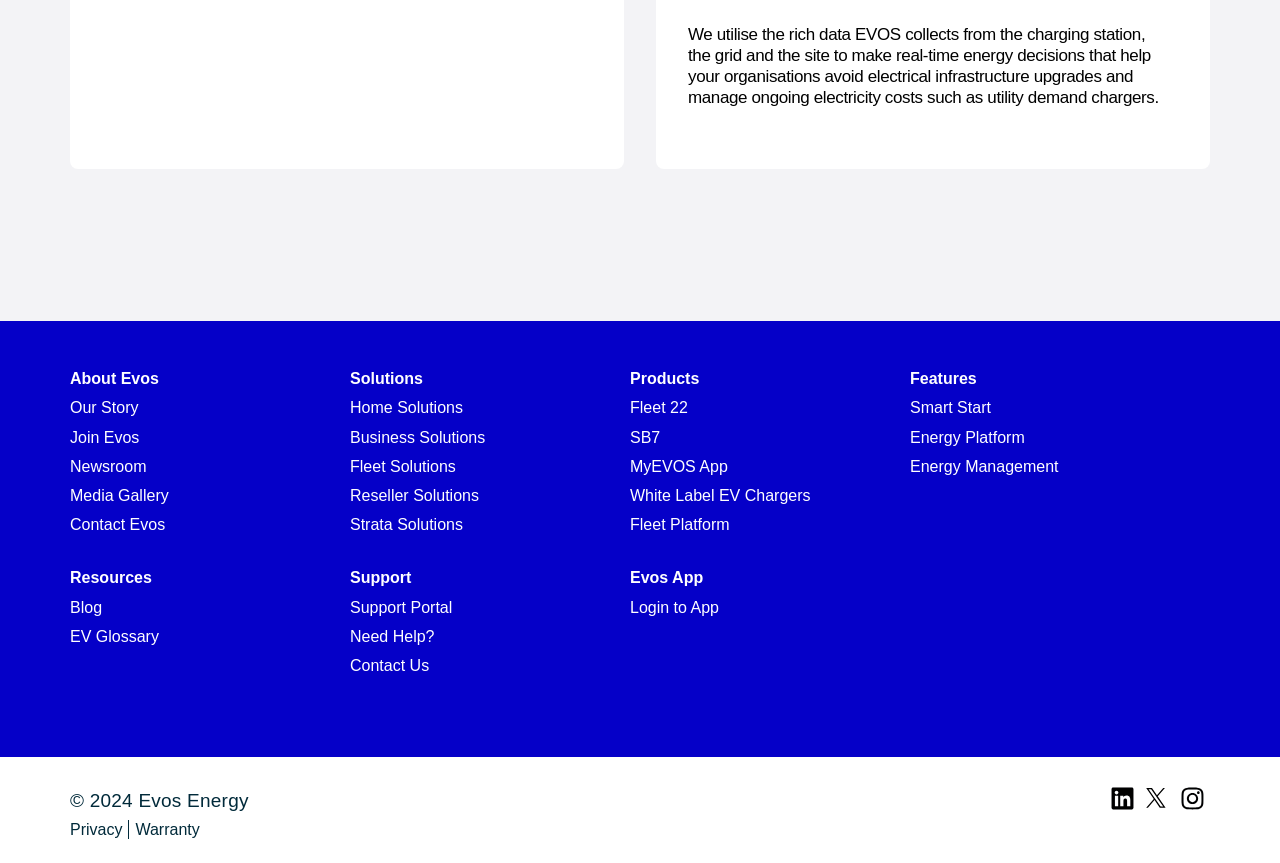Determine the bounding box coordinates of the clickable element necessary to fulfill the instruction: "Learn about Evos' story". Provide the coordinates as four float numbers within the 0 to 1 range, i.e., [left, top, right, bottom].

[0.055, 0.462, 0.273, 0.484]